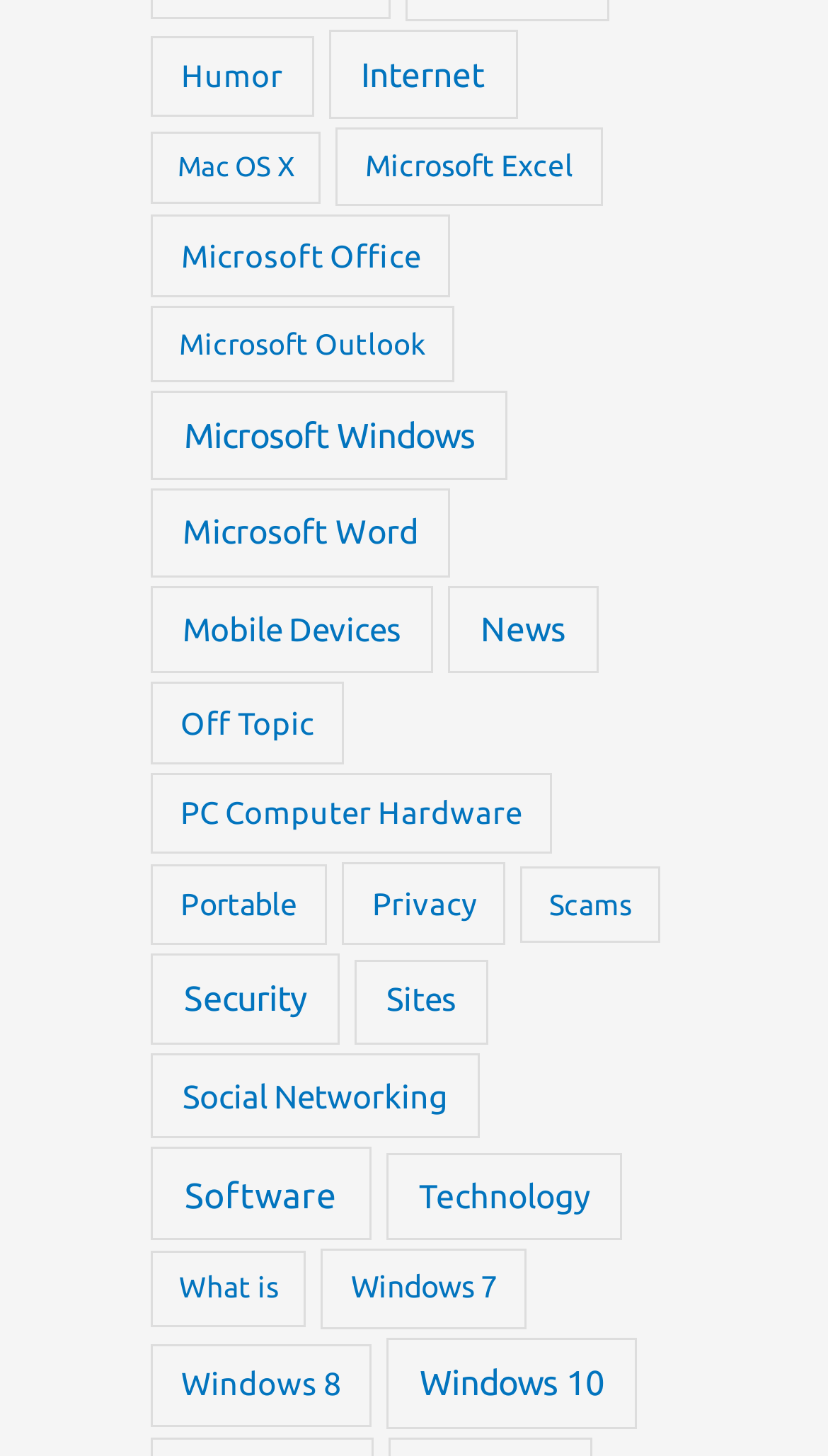Refer to the image and answer the question with as much detail as possible: How many items are in the 'Microsoft Office' category?

I looked at the link for 'Microsoft Office' and found that it has 127 items listed.